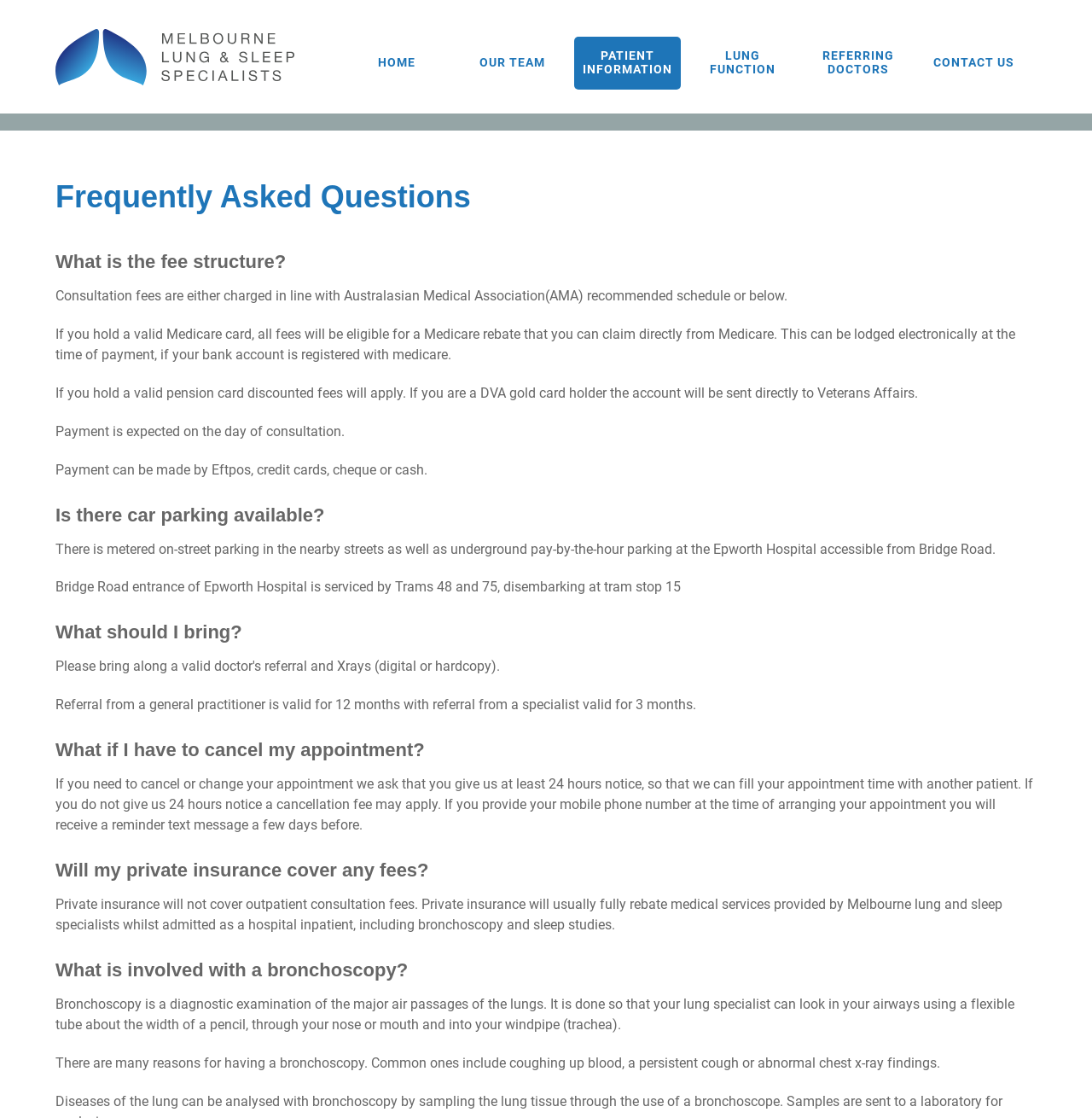Use one word or a short phrase to answer the question provided: 
Is car parking available nearby?

Yes, metered on-street parking